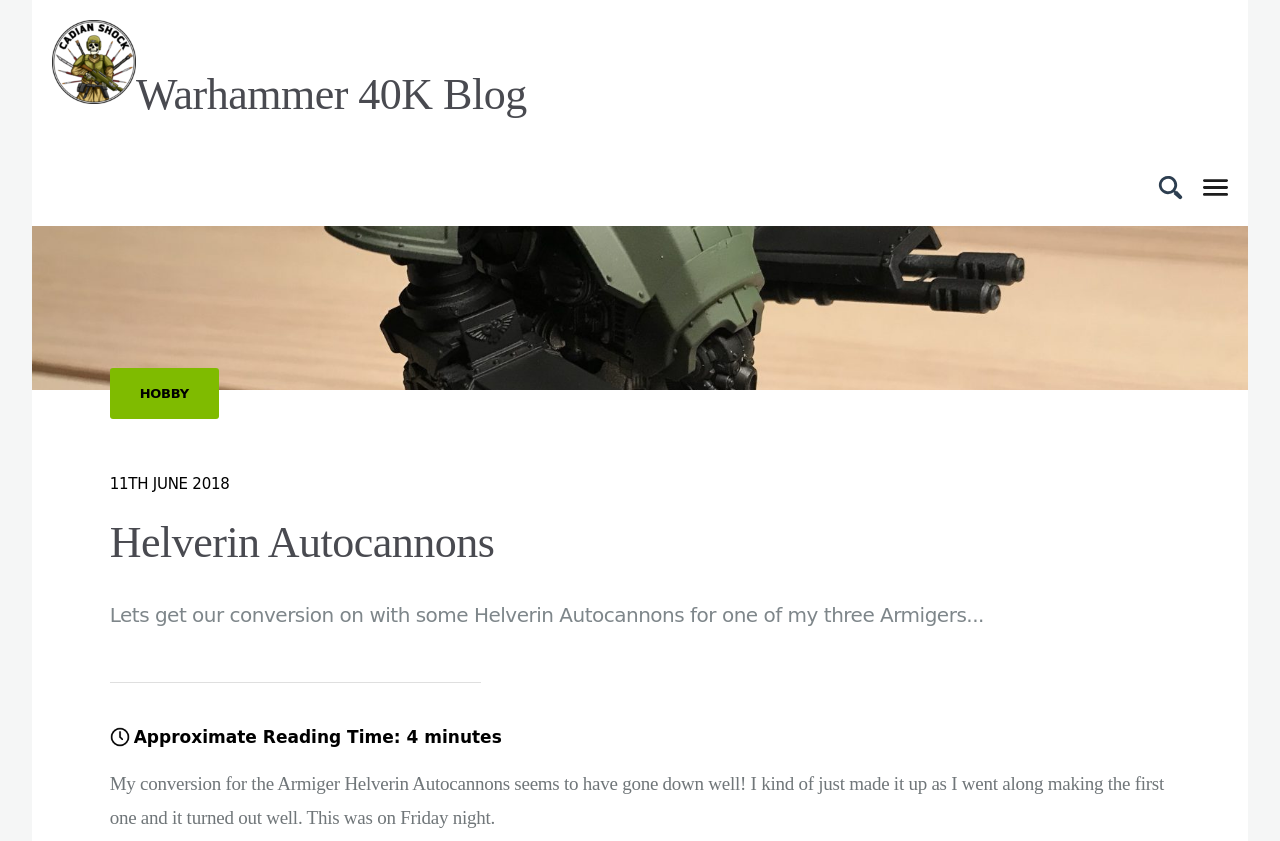What is the name of the blog?
From the details in the image, provide a complete and detailed answer to the question.

The root element 'Helverin Autocannons, How To - Warhammer 40K Blog' and the link 'Warhammer 40K Blog' suggest that the name of the blog is Warhammer 40K Blog.